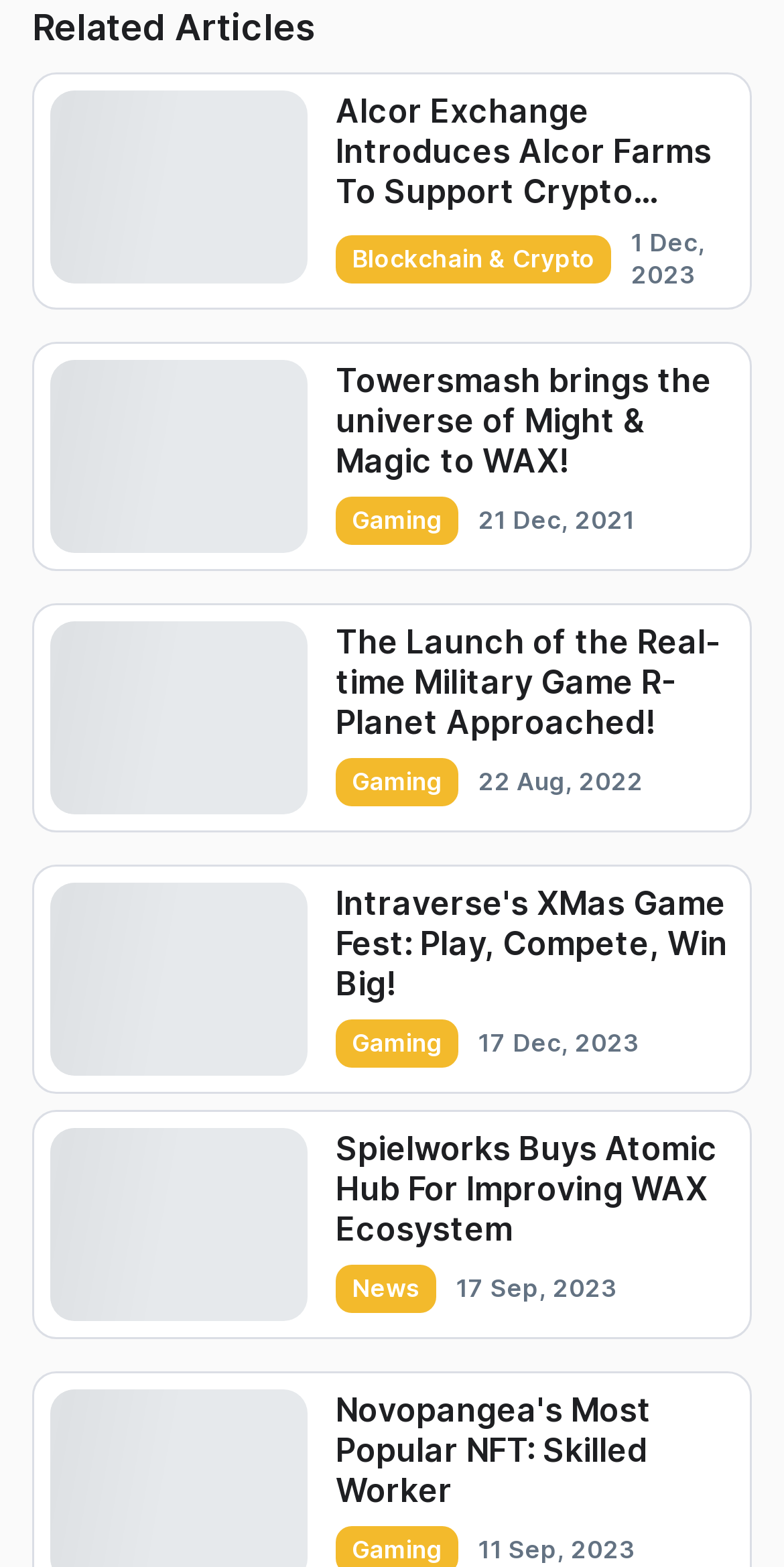Locate the UI element described as follows: "parent_node: Comment name="url" placeholder="Website"". Return the bounding box coordinates as four float numbers between 0 and 1 in the order [left, top, right, bottom].

None